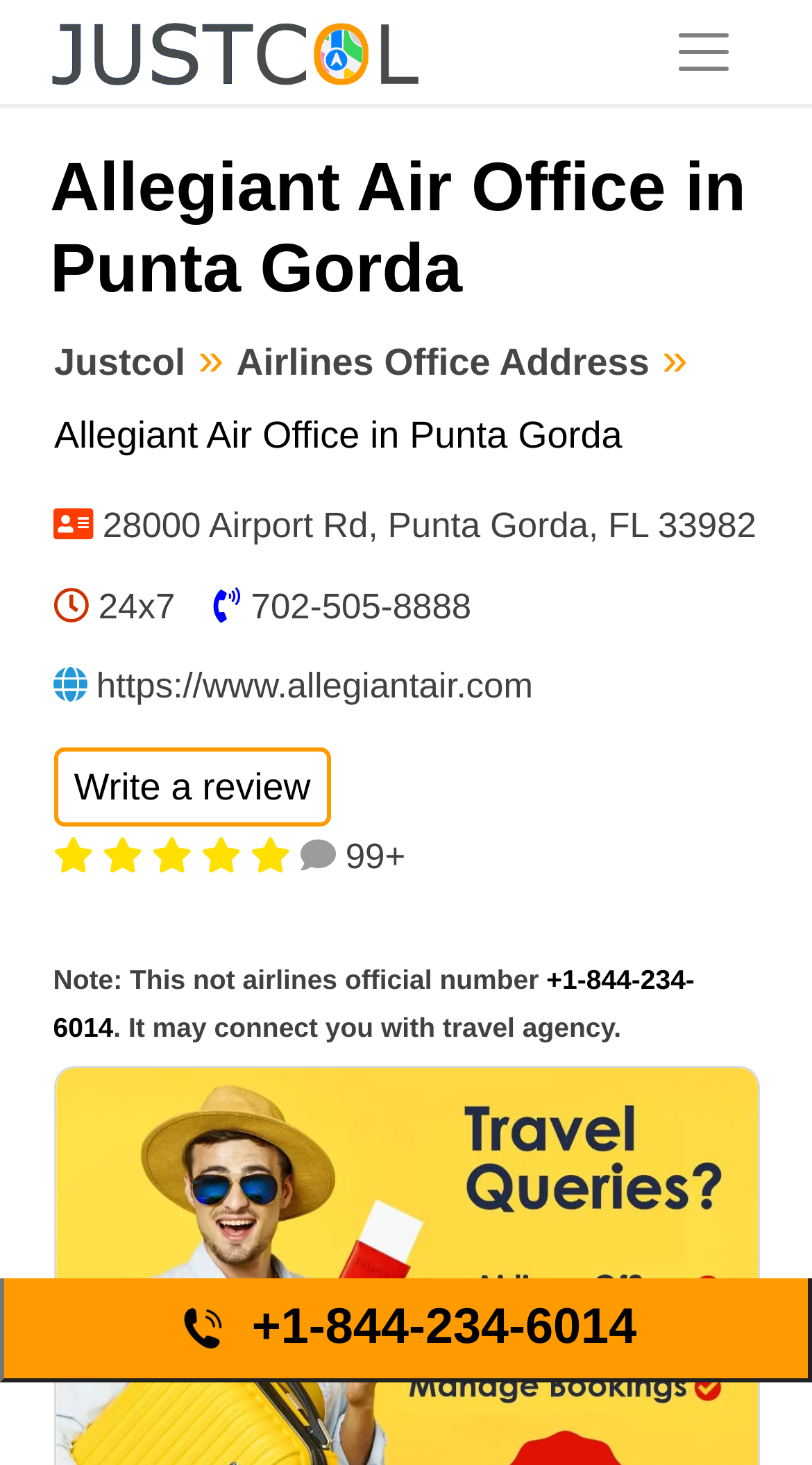Identify the webpage's primary heading and generate its text.

Allegiant Air Office in Punta Gorda